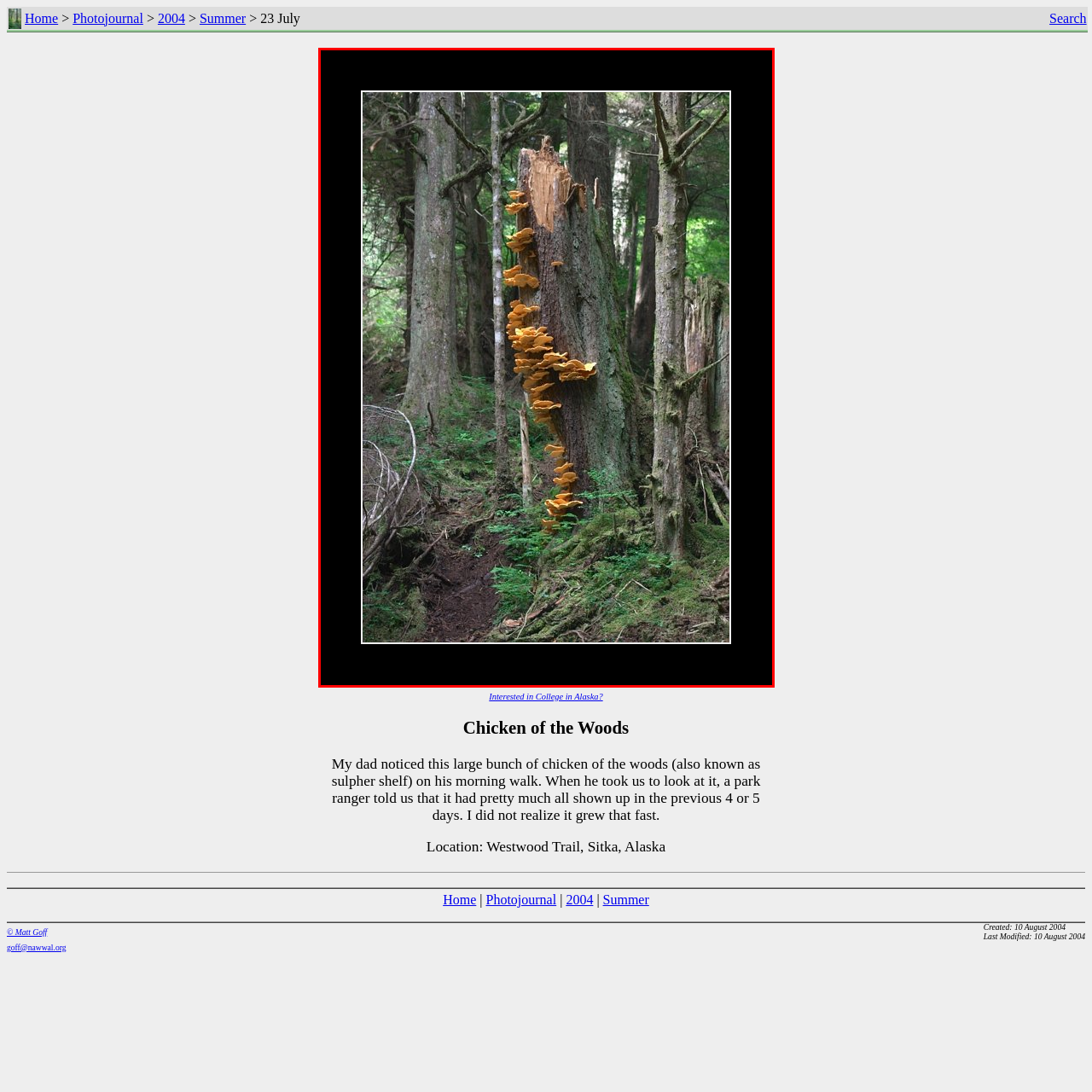What triggers the rapid growth of the fungi?
Inspect the image within the red bounding box and respond with a detailed answer, leveraging all visible details.

According to the caption, the rapid growth of the fungi can emerge dramatically within just days after rain, indicating that rain is the trigger for their rapid growth.